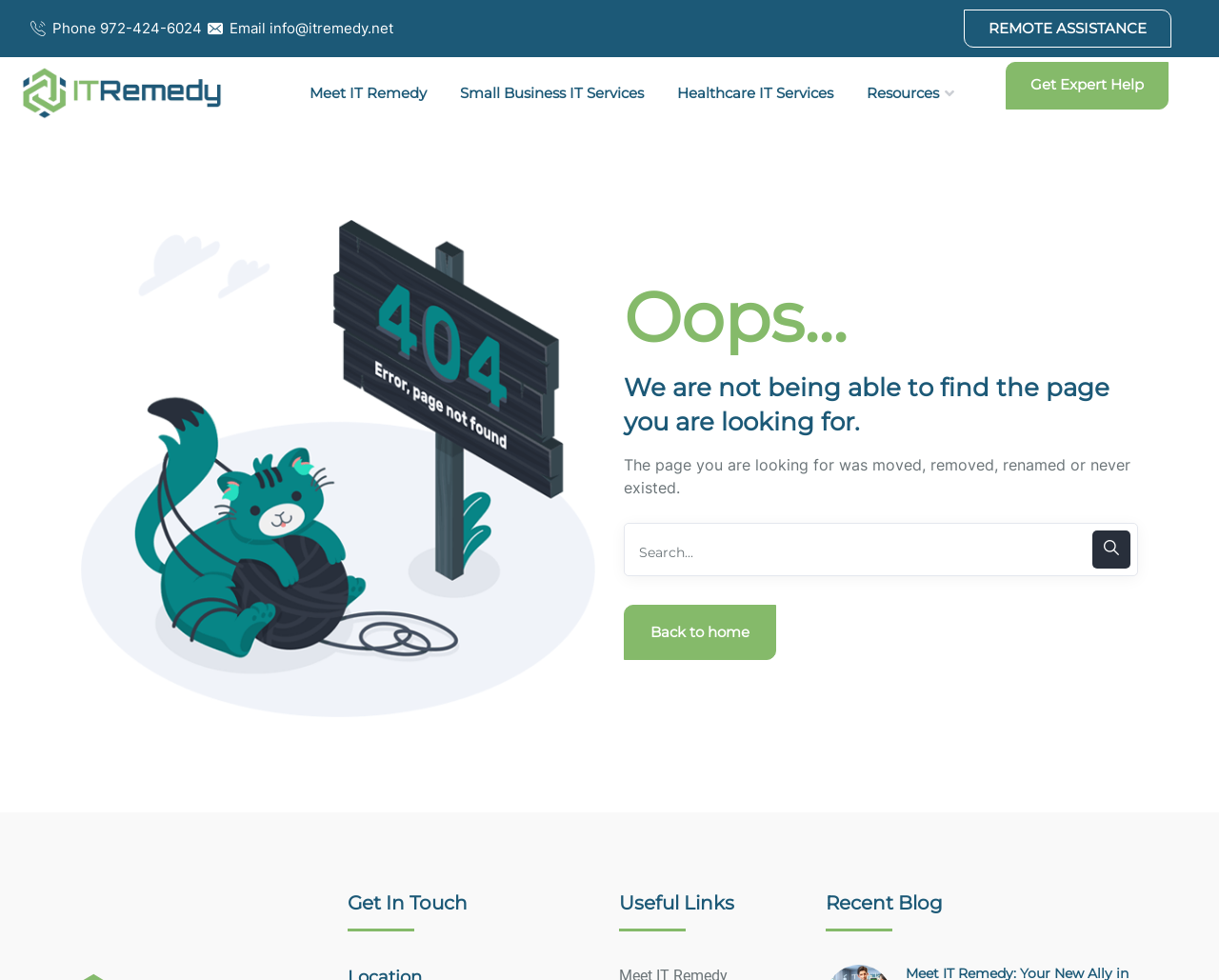Determine the bounding box coordinates for the area you should click to complete the following instruction: "Search for something".

[0.512, 0.533, 0.934, 0.587]